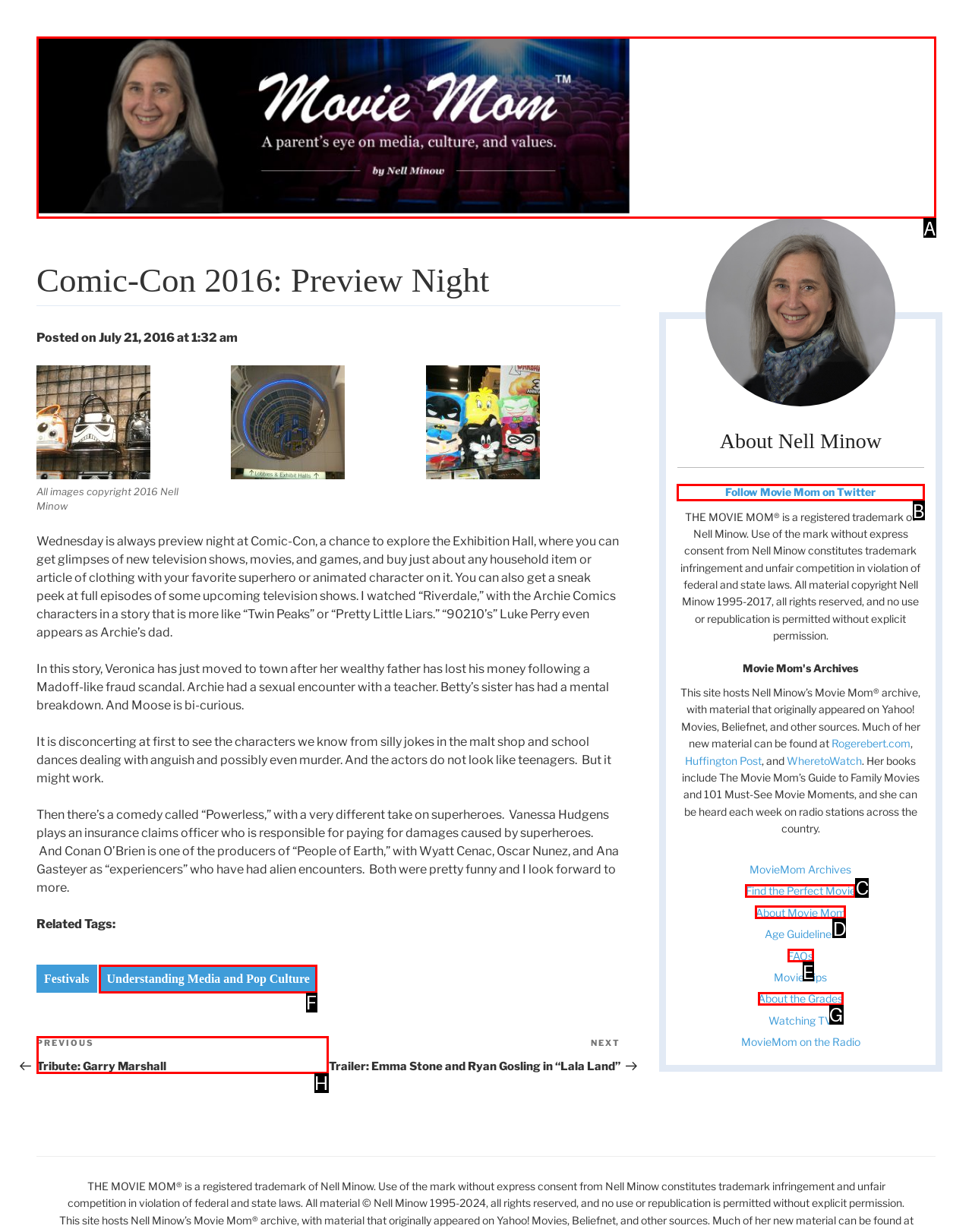Determine which element should be clicked for this task: Learn more about the copyright
Answer with the letter of the selected option.

None